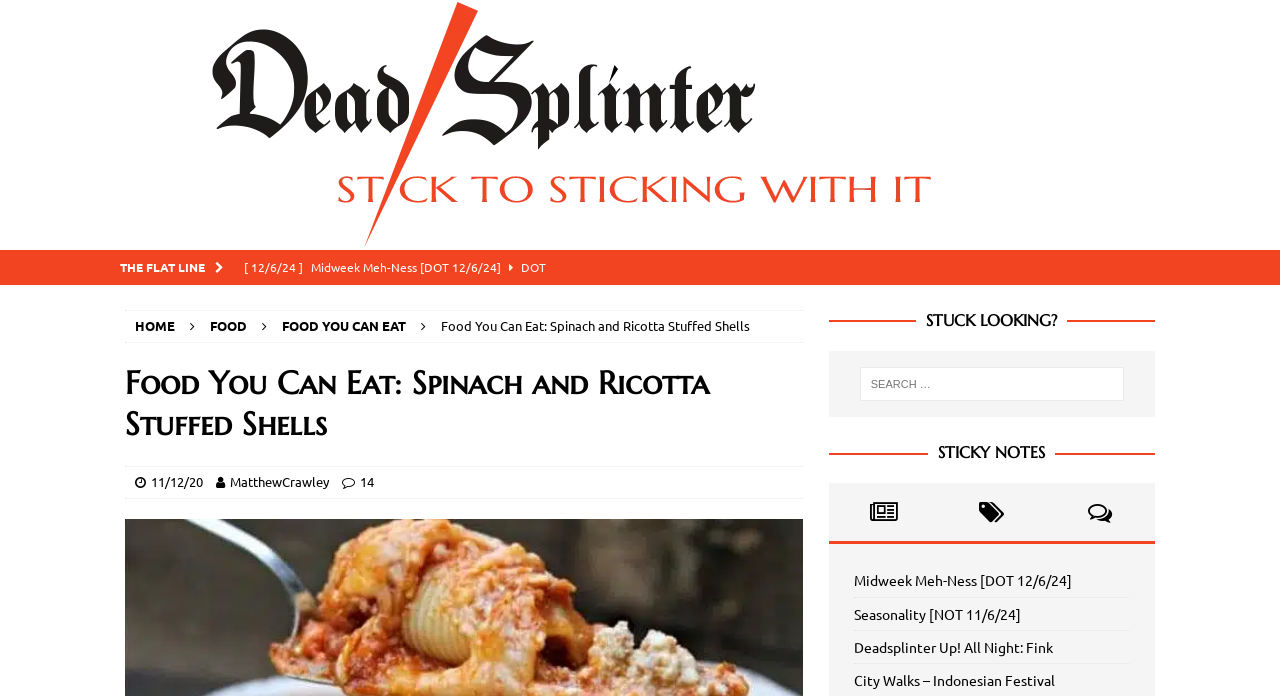How many comments are there on the current post?
Please answer the question with a detailed and comprehensive explanation.

The number of comments on the current post can be determined by looking at the link '14' with the bounding box coordinates [0.281, 0.68, 0.292, 0.704], which is likely to represent the number of comments.